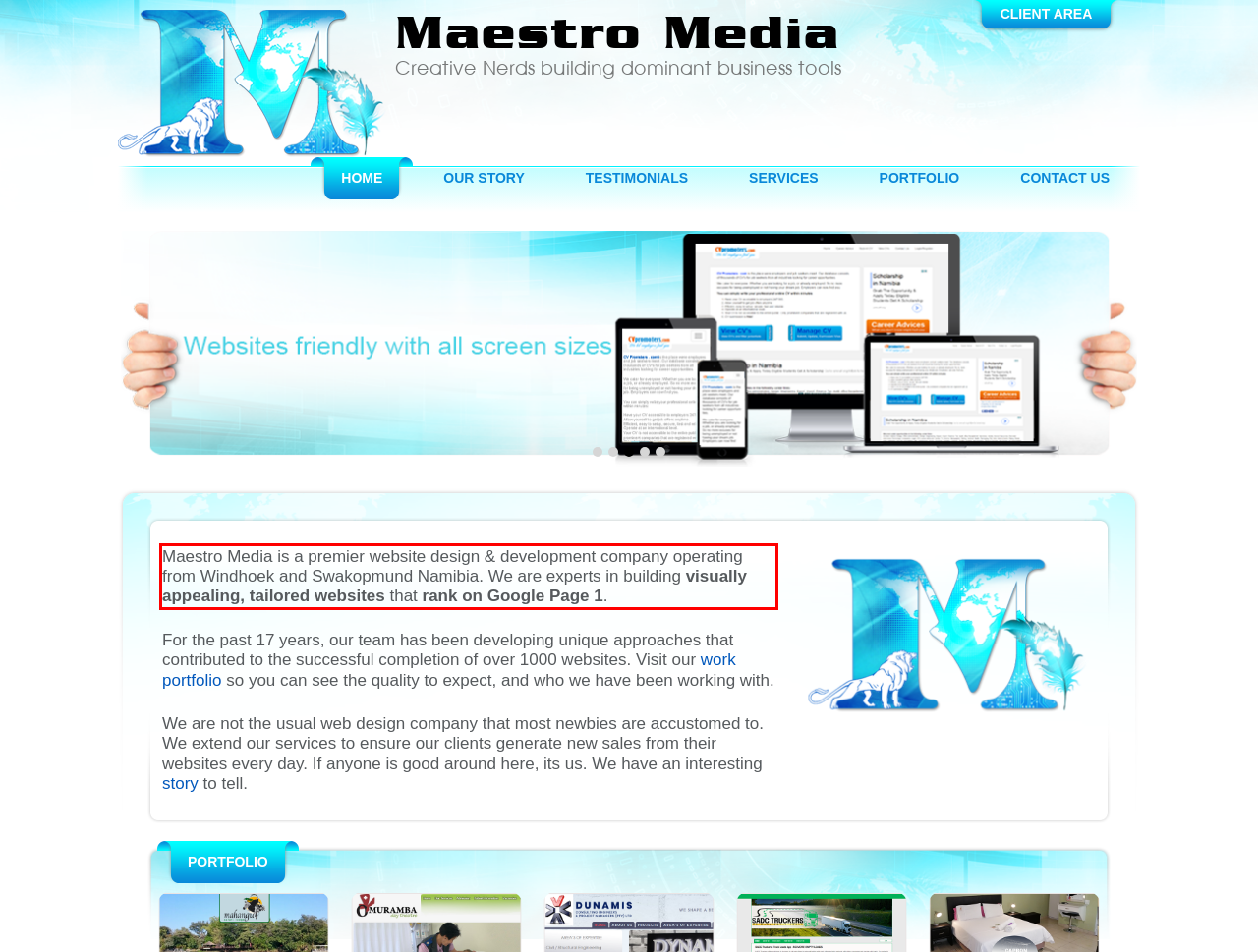Analyze the screenshot of the webpage and extract the text from the UI element that is inside the red bounding box.

Maestro Media is a premier website design & development company operating from Windhoek and Swakopmund Namibia. We are experts in building visually appealing, tailored websites that rank on Google Page 1.